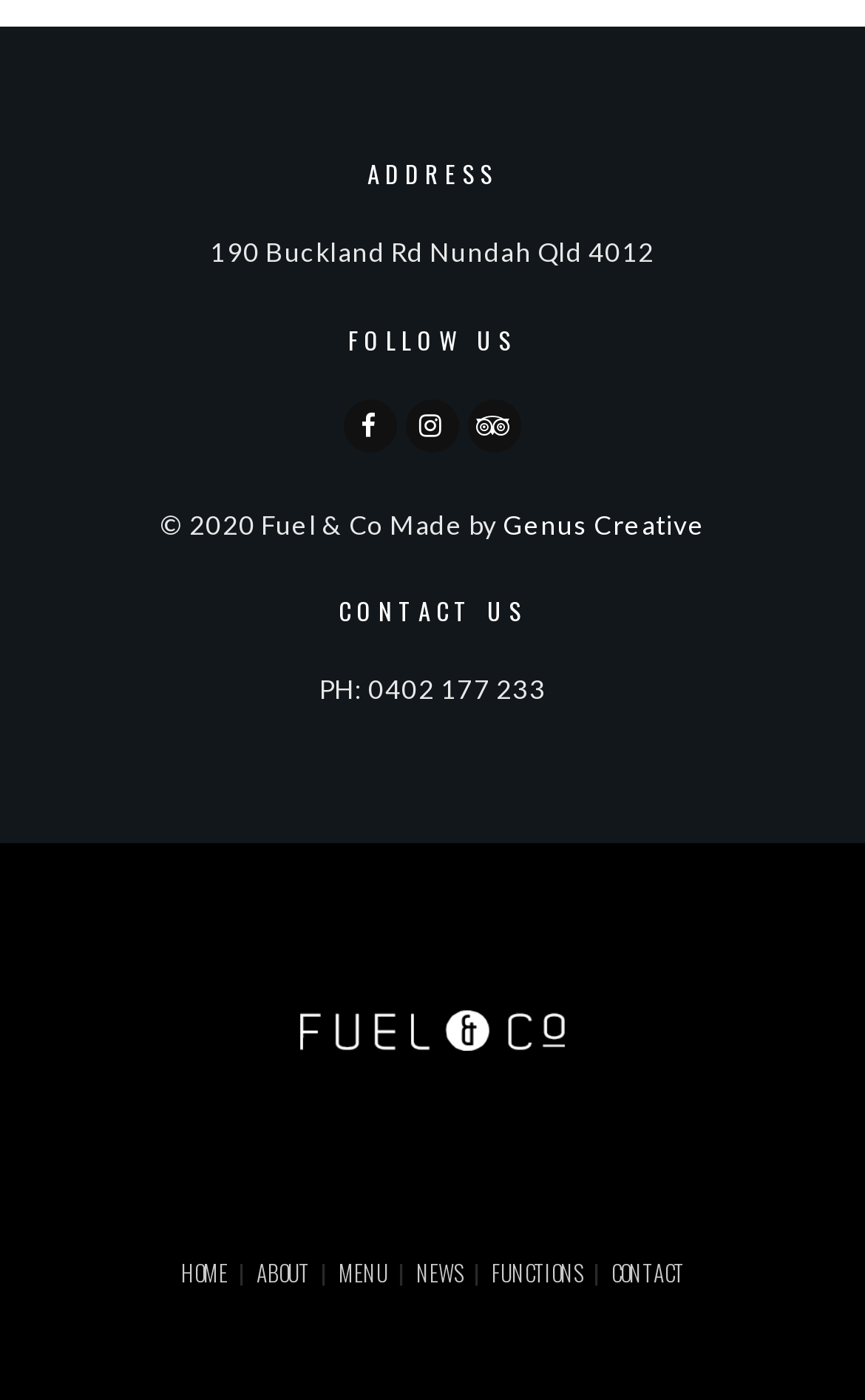What is the address of Fuel & Co?
Answer the question with as much detail as possible.

I found the address by looking at the static text element under the 'ADDRESS' heading, which is located at the top of the page.